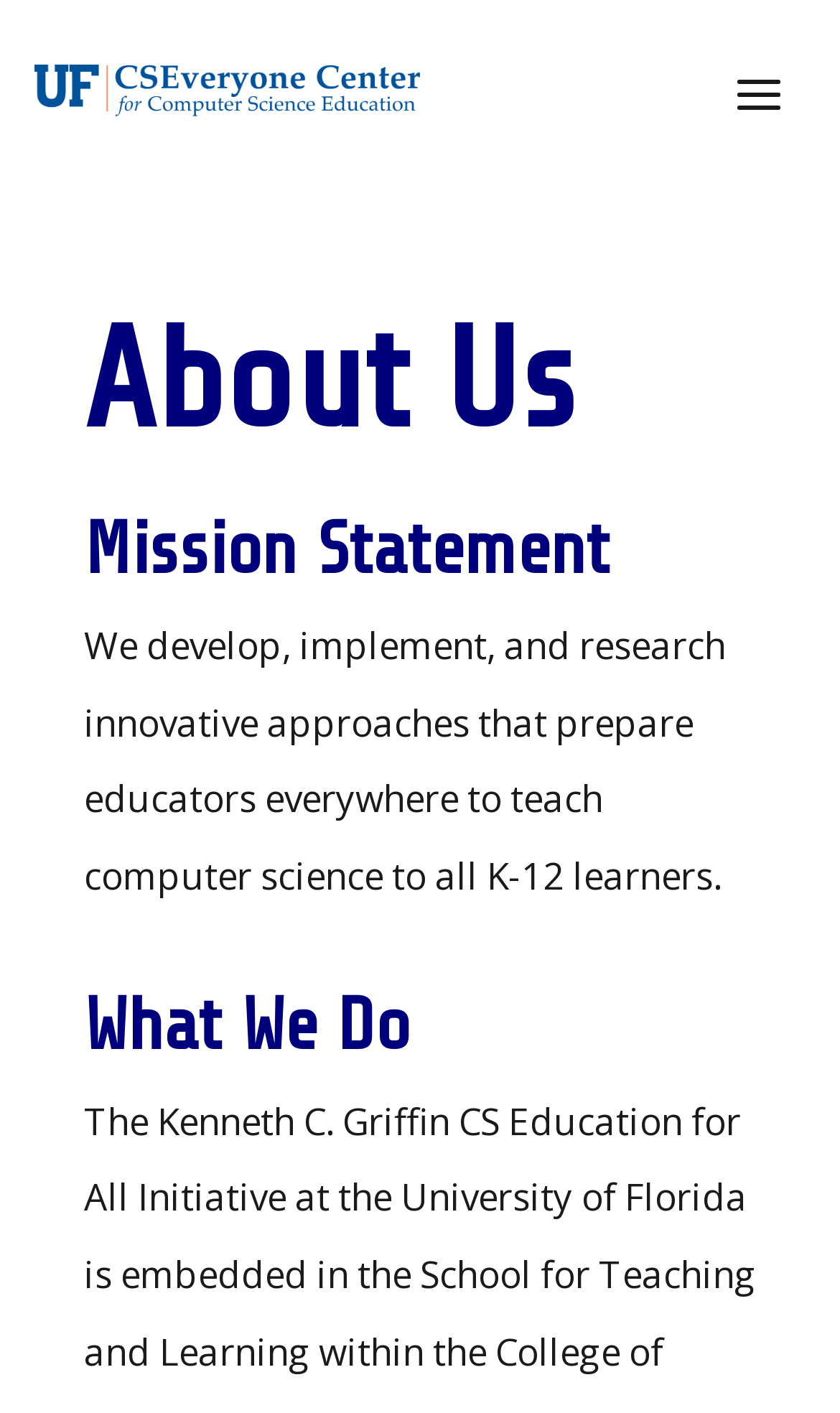Please reply to the following question using a single word or phrase: 
How many headings are there in the menu?

3